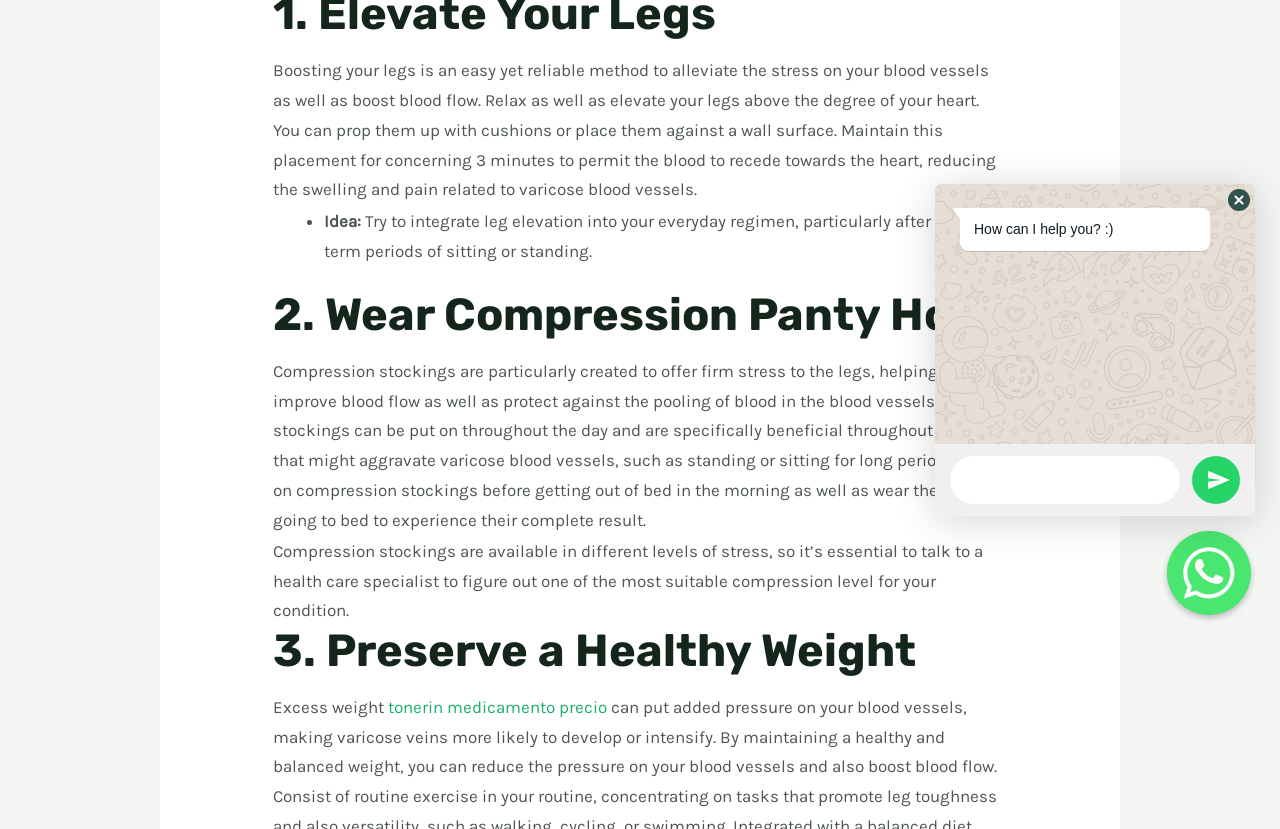Given the element description Contact us, specify the bounding box coordinates of the corresponding UI element in the format (top-left x, top-left y, bottom-right x, bottom-right y). All values must be between 0 and 1.

[0.912, 0.641, 0.977, 0.742]